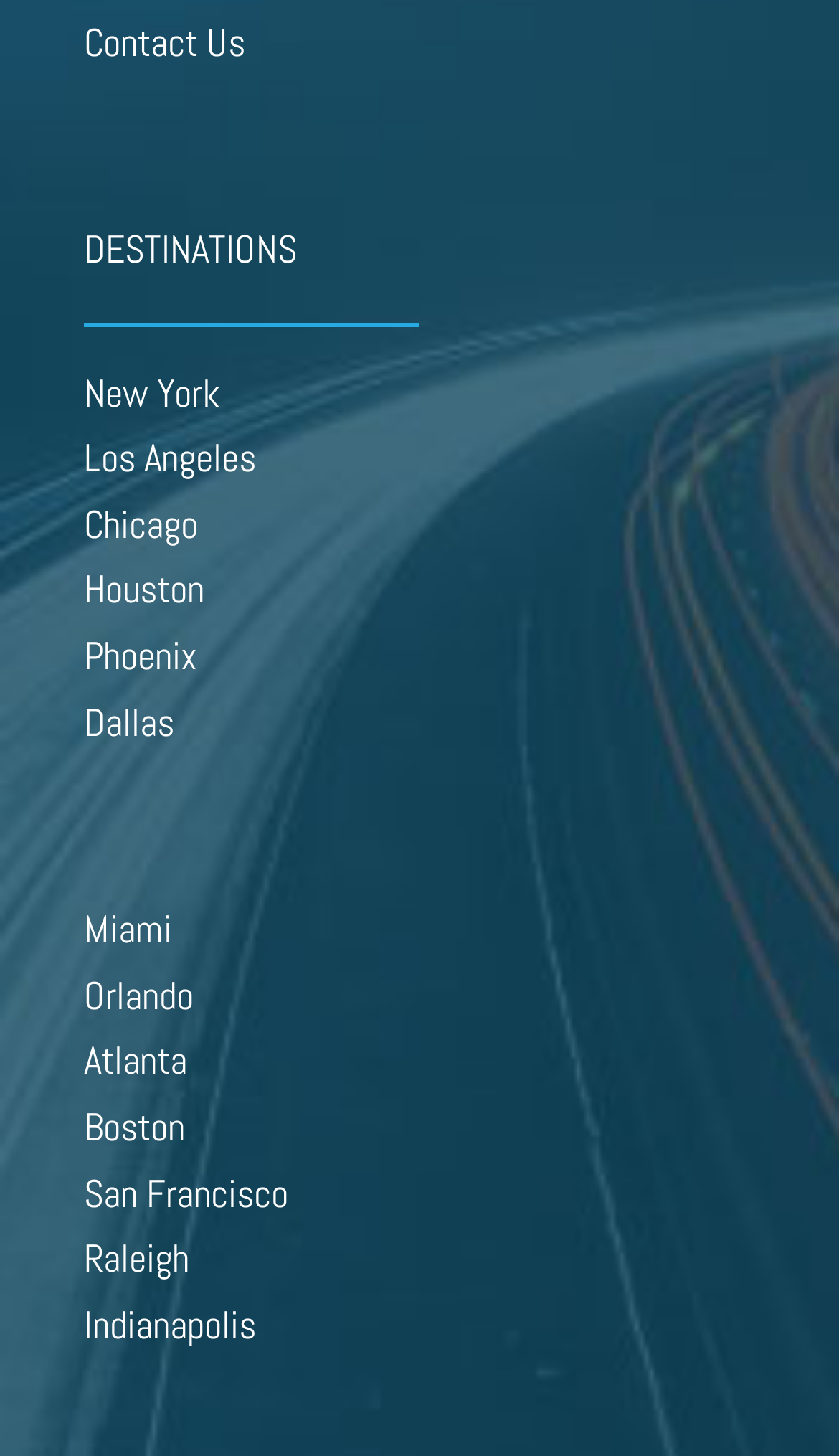Please respond to the question using a single word or phrase:
How many destinations are listed?

14